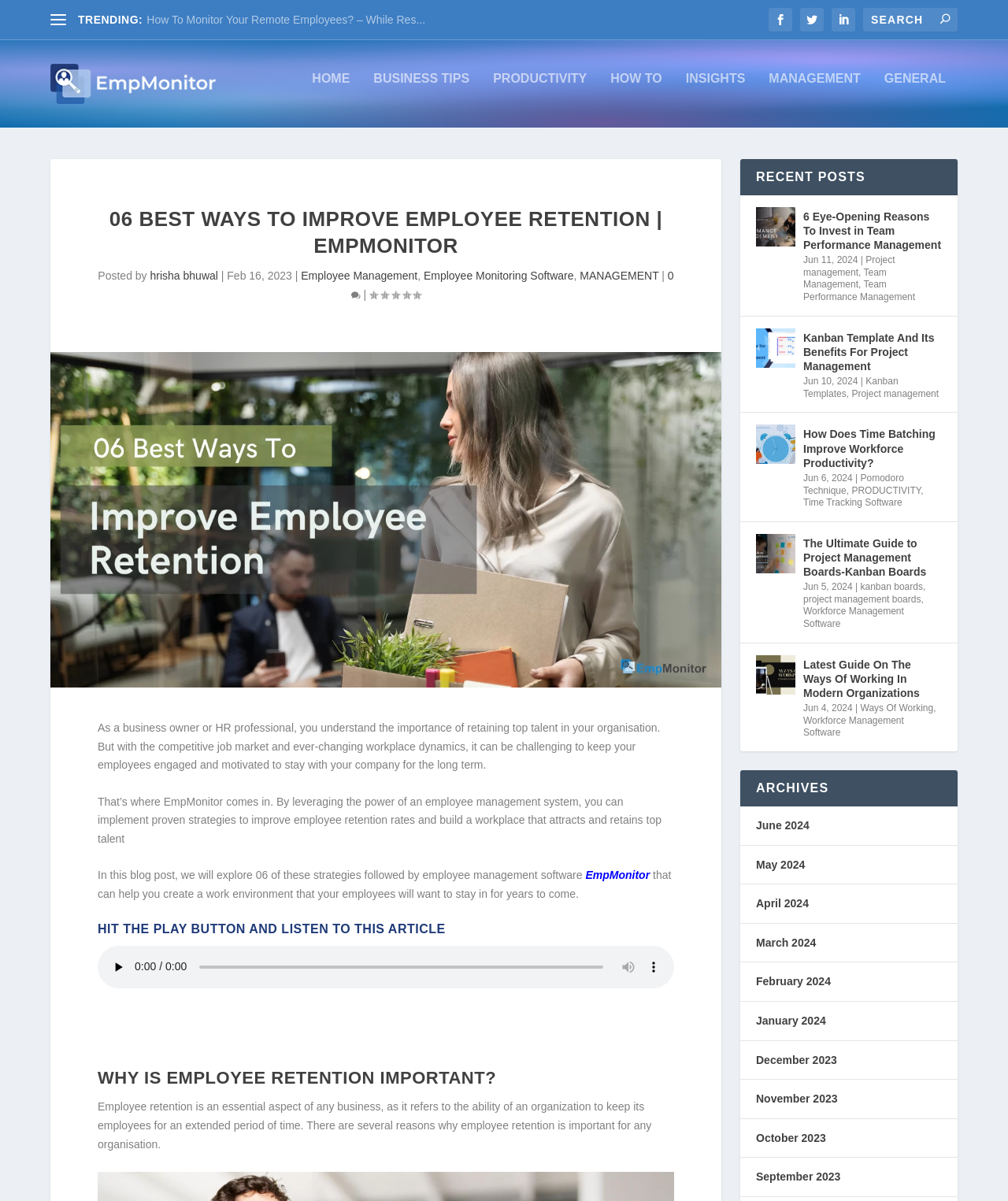How many strategies to improve employee retention are discussed in the blog post?
Refer to the screenshot and deliver a thorough answer to the question presented.

The number of strategies can be determined by reading the heading '06 BEST WAYS TO IMPROVE EMPLOYEE RETENTION | EMPMONITOR' and the introductory paragraph that mentions exploring 06 strategies to improve employee retention.